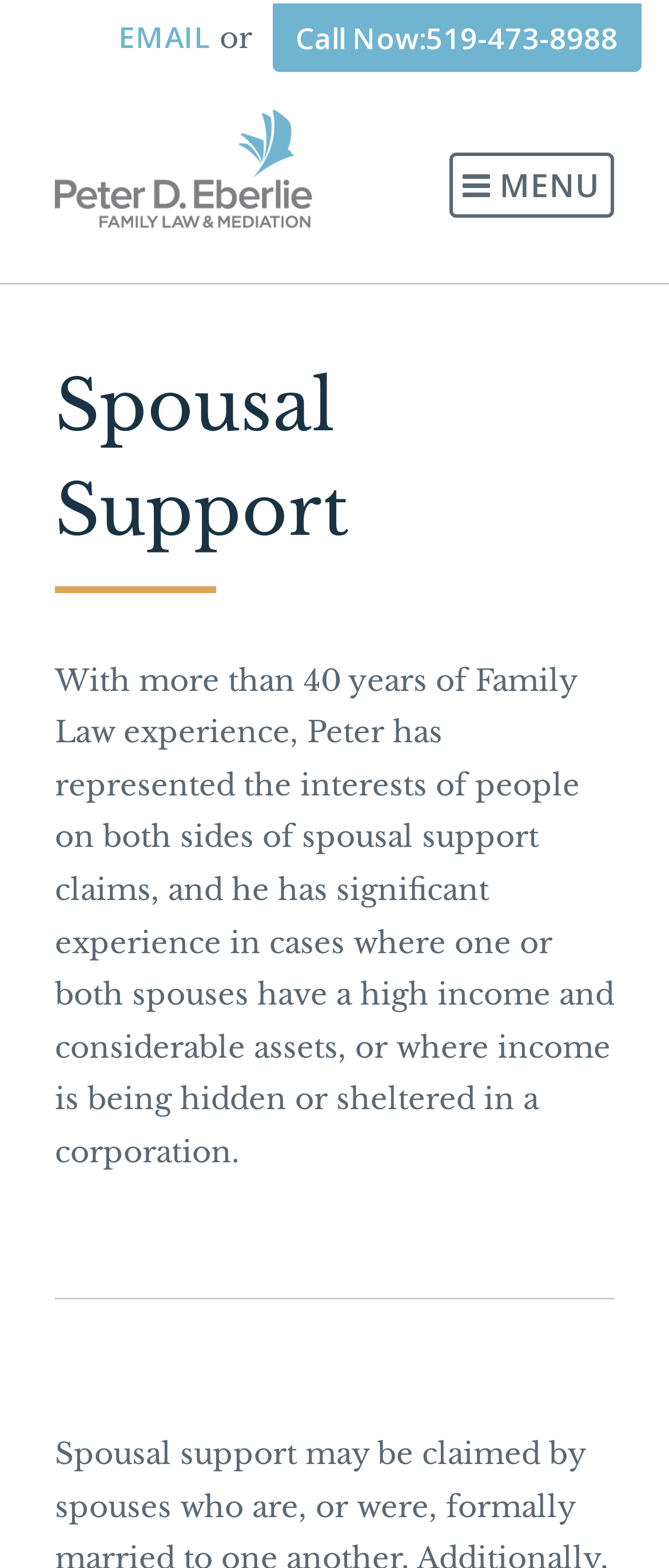Return the bounding box coordinates of the UI element that corresponds to this description: "Call Now:519-473-8988". The coordinates must be given as four float numbers in the range of 0 and 1, [left, top, right, bottom].

[0.407, 0.002, 0.959, 0.045]